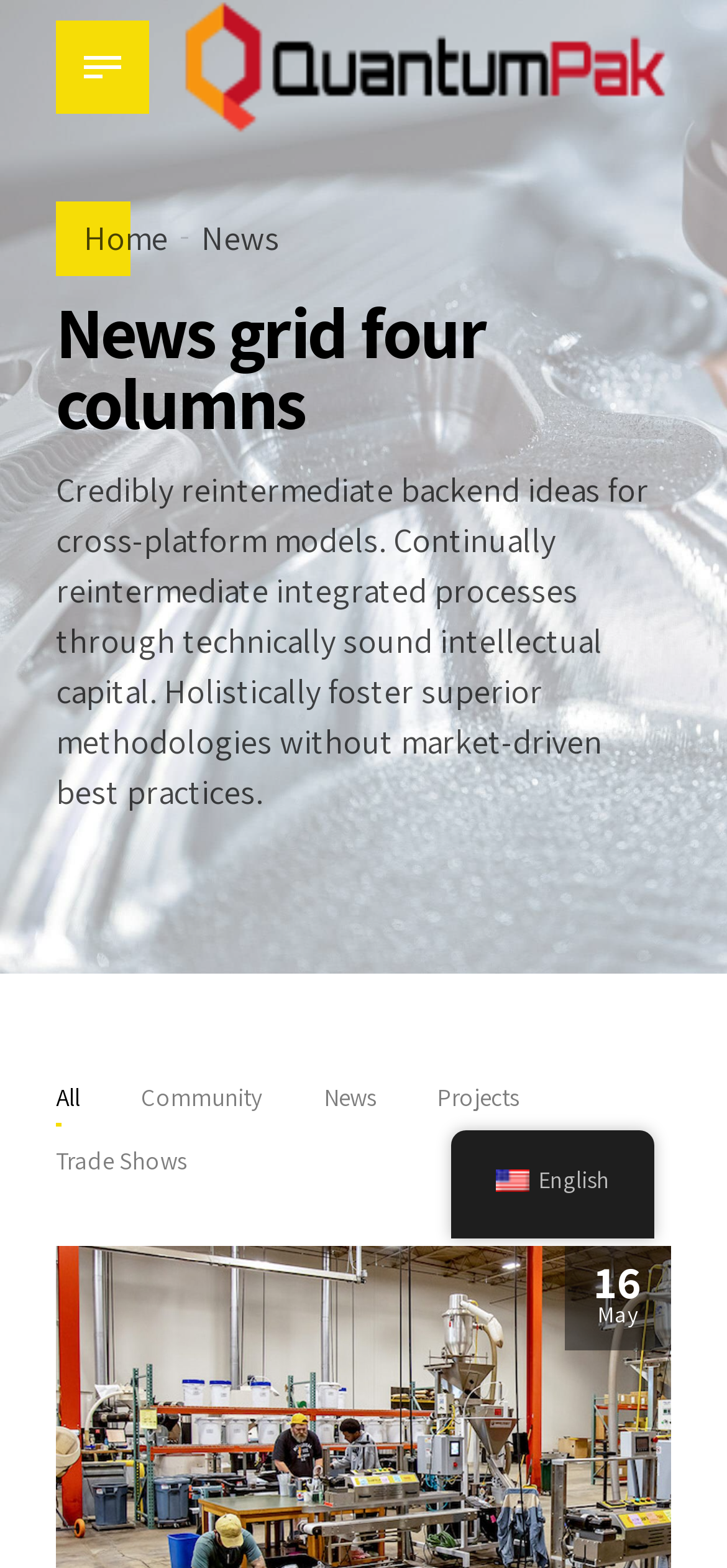What is the name of the website?
Look at the image and provide a short answer using one word or a phrase.

QuantumPak